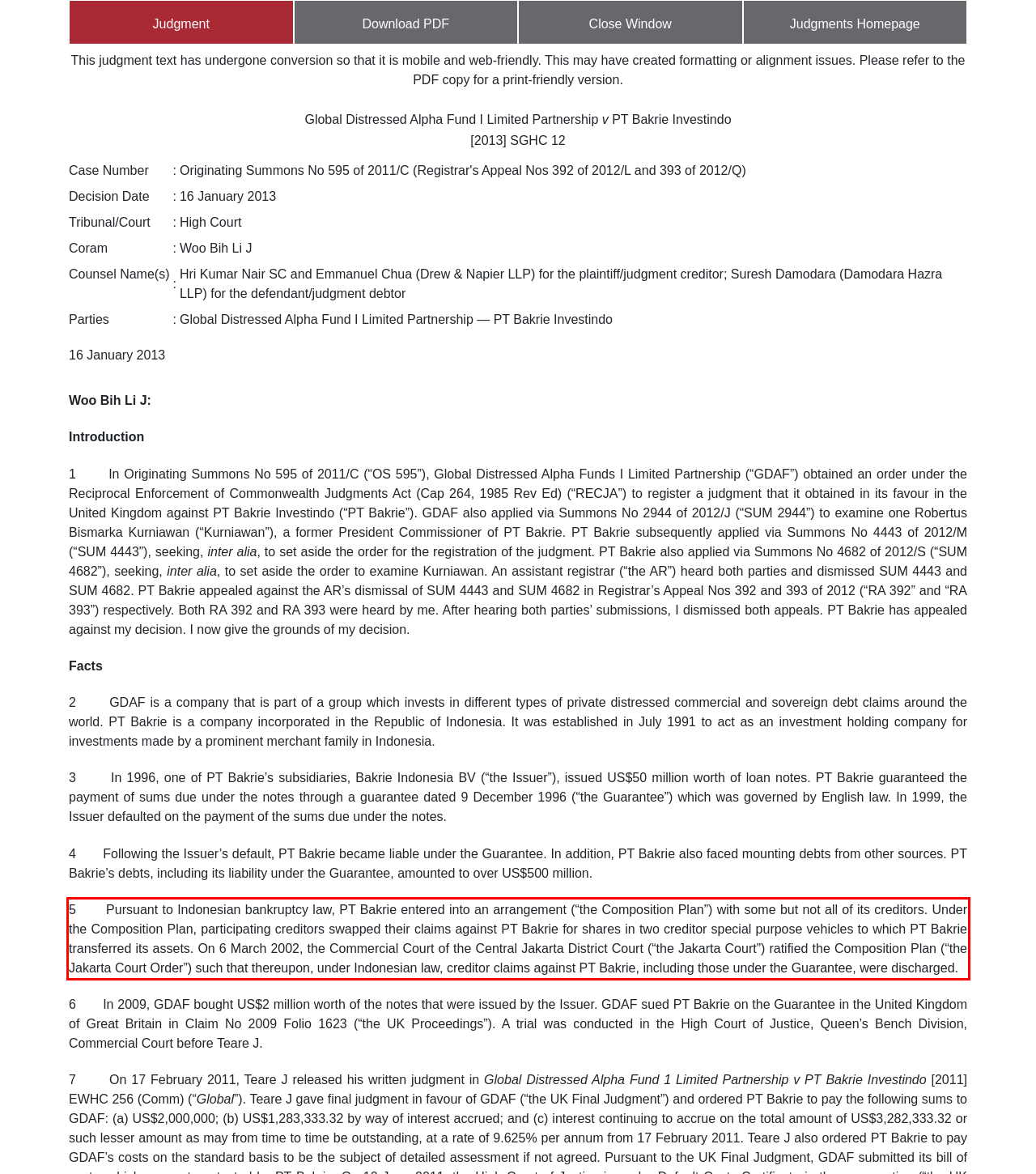Given a screenshot of a webpage, locate the red bounding box and extract the text it encloses.

5 Pursuant to Indonesian bankruptcy law, PT Bakrie entered into an arrangement (“the Composition Plan”) with some but not all of its creditors. Under the Composition Plan, participating creditors swapped their claims against PT Bakrie for shares in two creditor special purpose vehicles to which PT Bakrie transferred its assets. On 6 March 2002, the Commercial Court of the Central Jakarta District Court (“the Jakarta Court”) ratified the Composition Plan (“the Jakarta Court Order”) such that thereupon, under Indonesian law, creditor claims against PT Bakrie, including those under the Guarantee, were discharged.